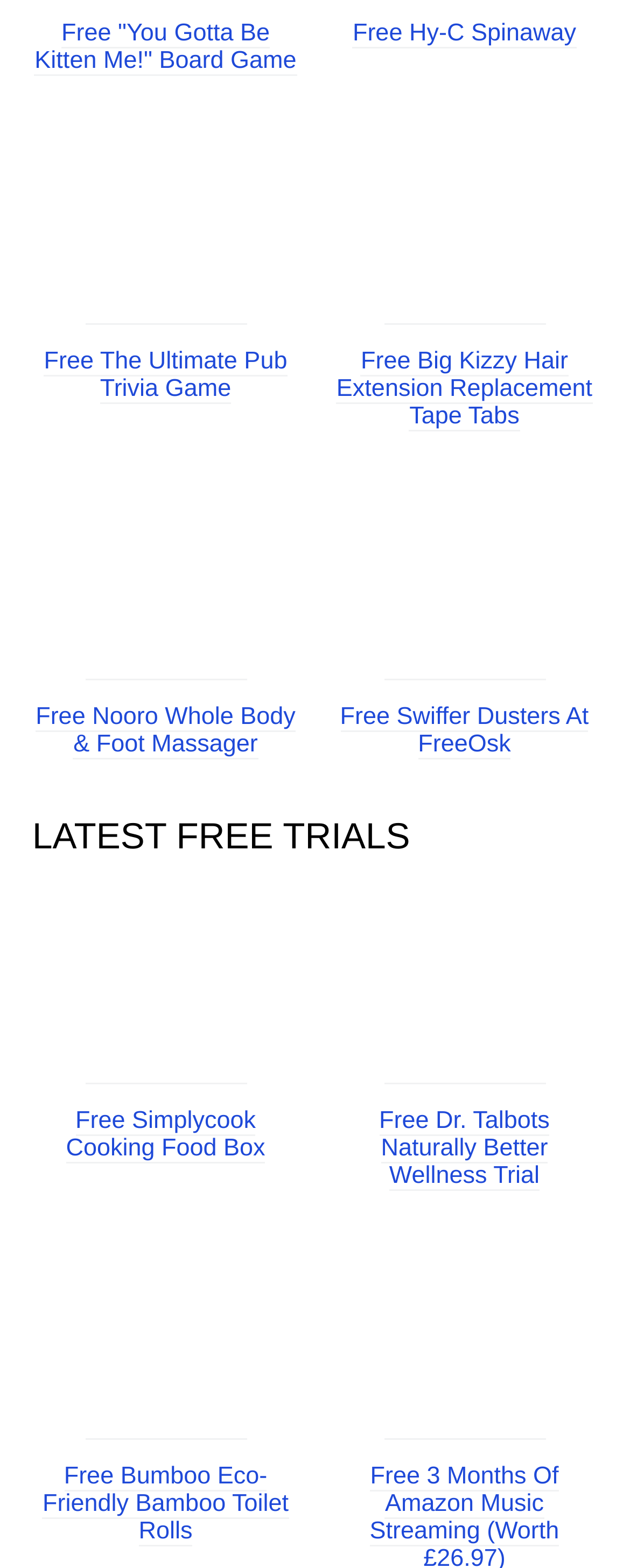What is the product with the longest name?
Give a detailed and exhaustive answer to the question.

I looked at the text of each link and found that 'Free Dr. Talbots Naturally Better Wellness Trial' has the longest name.